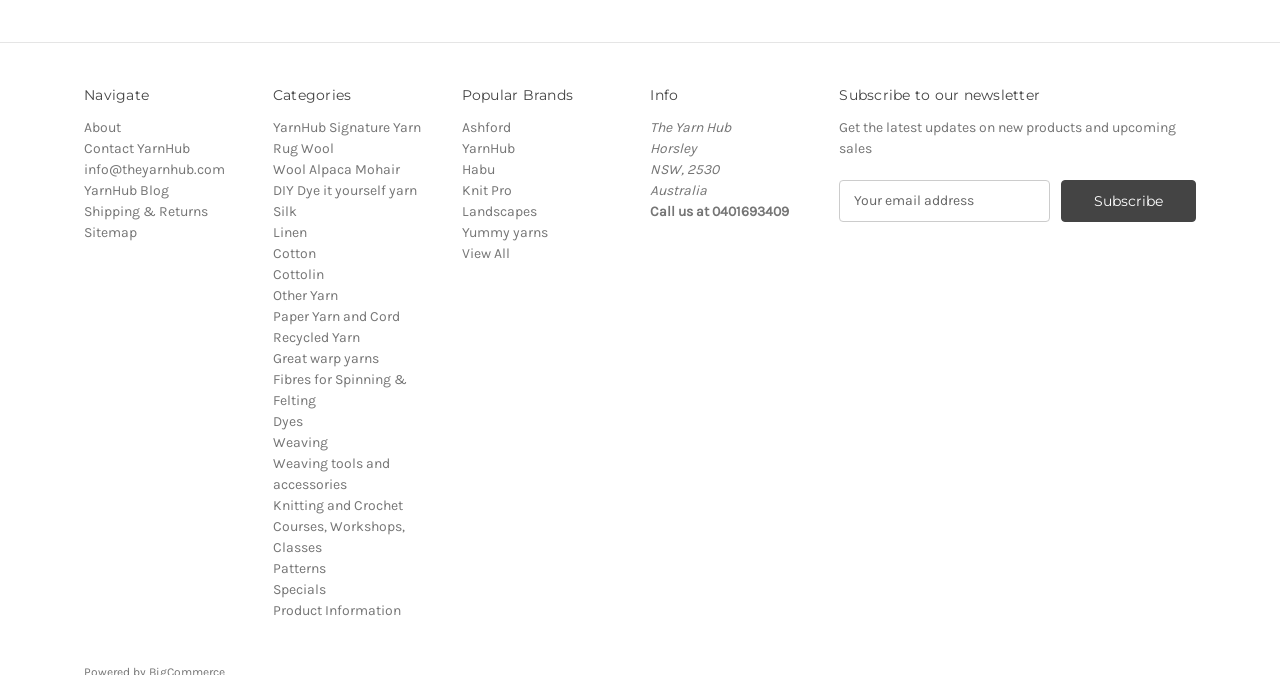How can I contact YarnHub?
Please answer the question as detailed as possible.

The contact information for YarnHub is provided in the top navigation menu, where it says 'Contact YarnHub info@theyarnhub.com'.